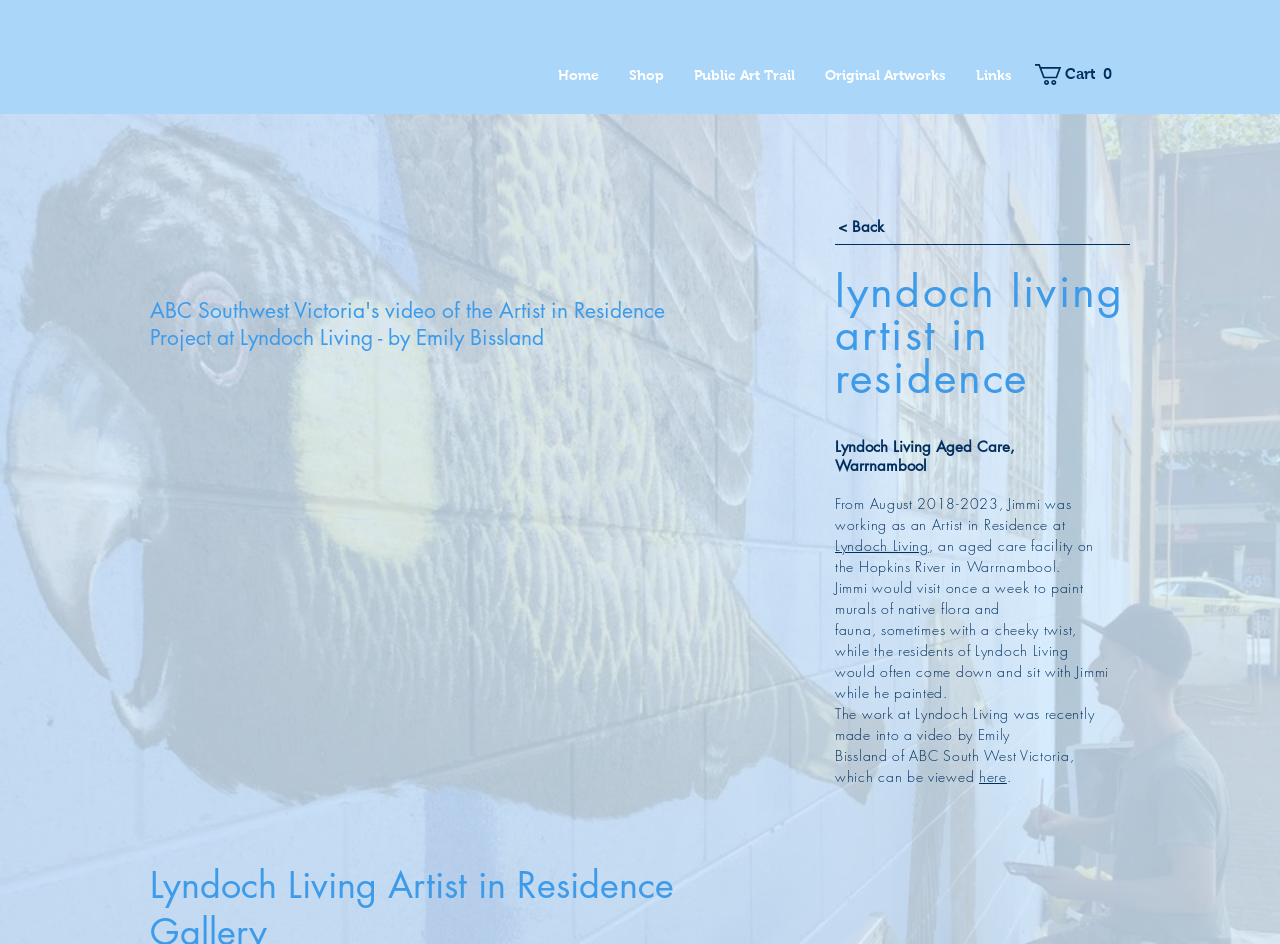Describe every aspect of the webpage in a detailed manner.

The webpage is about JimmiBuscombe, an artist, and his project at Lyndoch Living, an aged care facility in Warrnambool. At the top of the page, there is a navigation menu with five links: Home, Shop, Public Art Trail, Original Artworks, and Links. Next to the navigation menu, there is a button showing a cart with zero items.

Below the navigation menu, there is a link to go back to a previous page. The main content of the page starts with a heading that describes a video about the Artist in Residence Project at Lyndoch Living. Below the heading, there is another heading that mentions "Lyndoch Living Artist in Residence" with a link to the same phrase.

The page then describes Jimmi's work at Lyndoch Living, where he worked as an Artist in Residence from 2018 to 2023. There are several paragraphs of text that explain his project, including painting murals of native flora and fauna, and interacting with the residents of Lyndoch Living. The text also mentions that a video was made about his work at Lyndoch Living by Emily Bissland of ABC South West Victoria, and provides a link to view the video.

Throughout the page, there are no images, but there are several links to other pages, including the navigation menu and links within the text. The overall structure of the page is simple, with a clear hierarchy of headings and paragraphs of text.